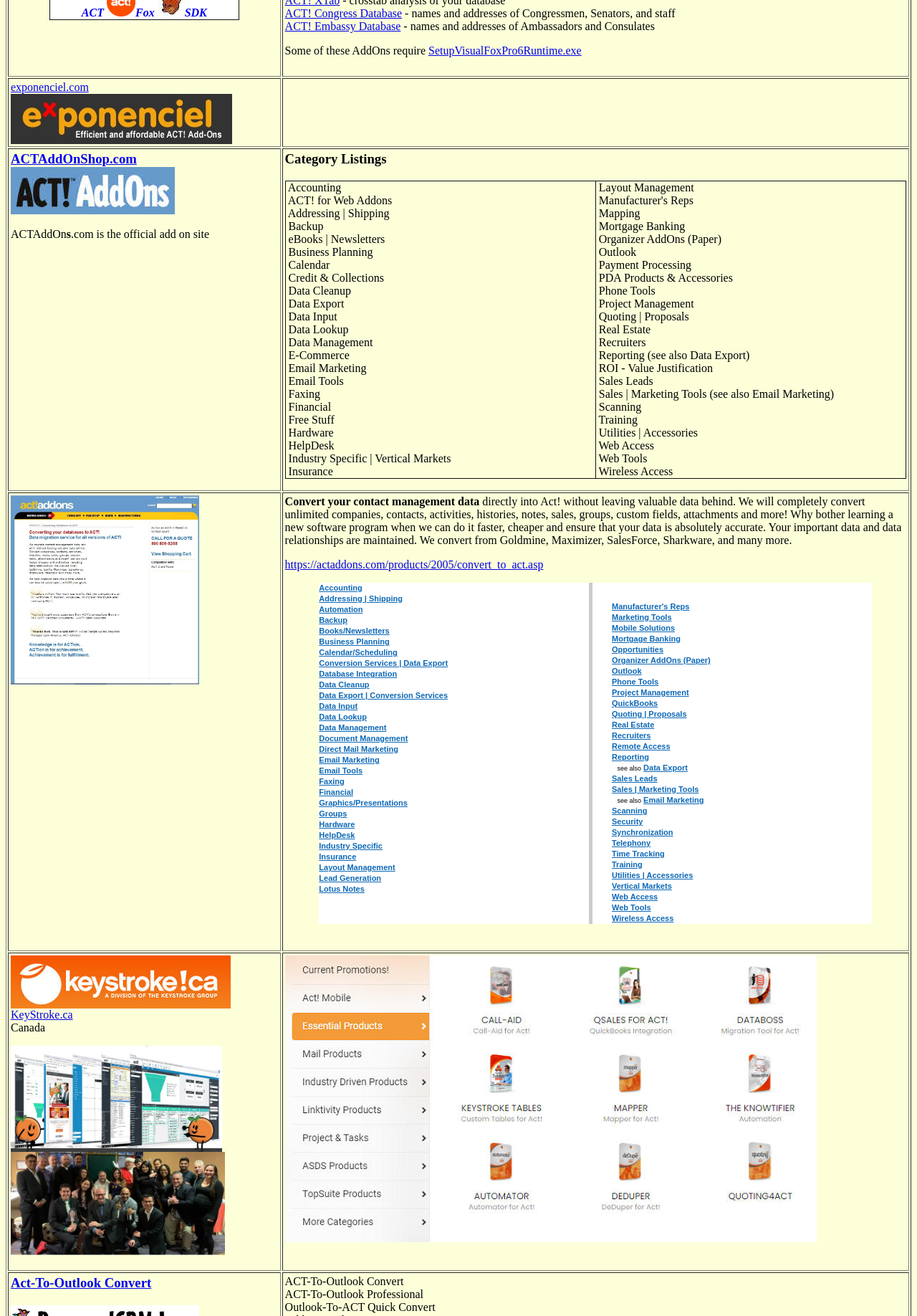Using the webpage screenshot and the element description Real Estate, determine the bounding box coordinates. Specify the coordinates in the format (top-left x, top-left y, bottom-right x, bottom-right y) with values ranging from 0 to 1.

[0.667, 0.547, 0.714, 0.554]